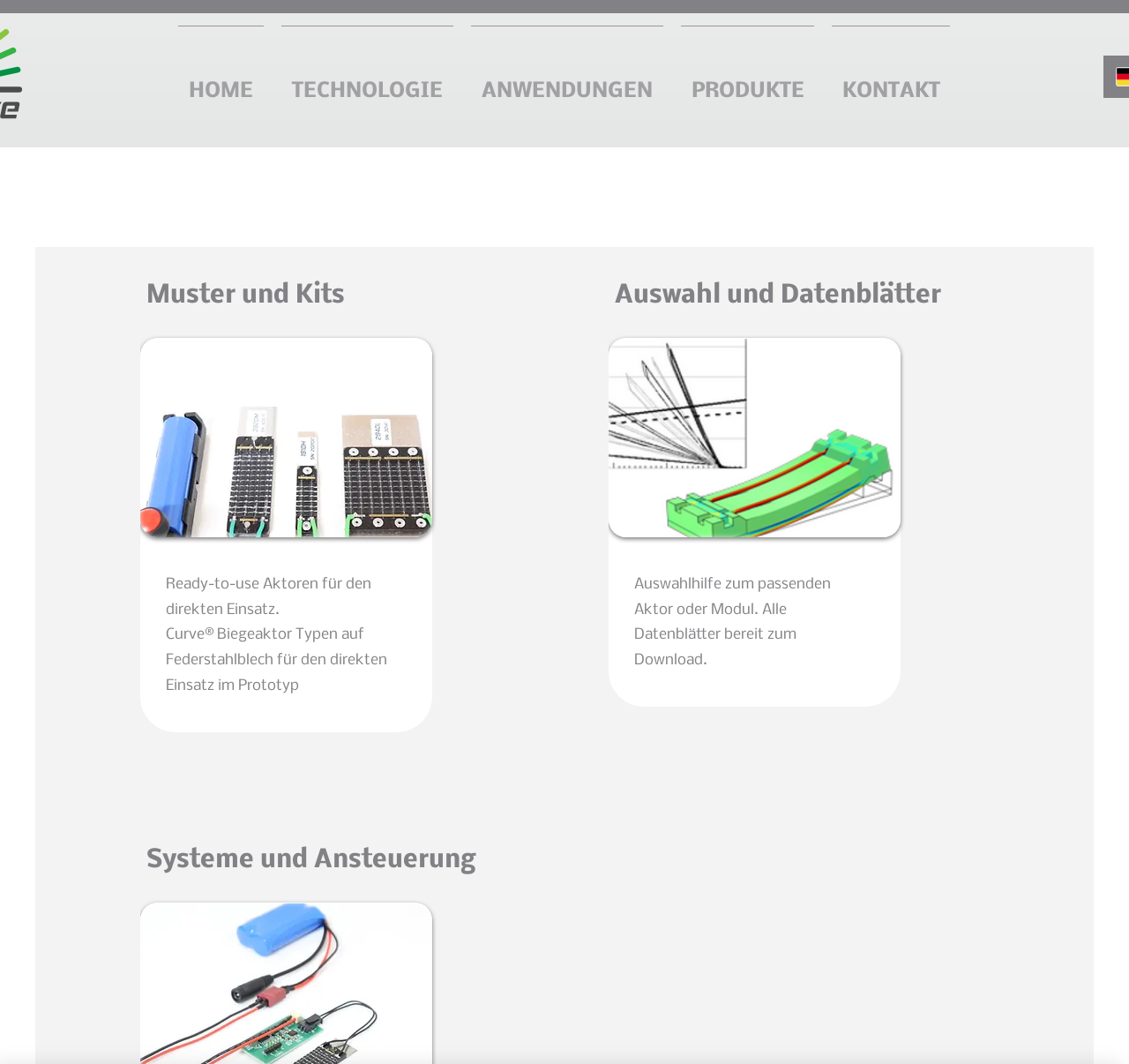Find the bounding box coordinates of the element I should click to carry out the following instruction: "view Muster und Kits".

[0.13, 0.265, 0.305, 0.291]